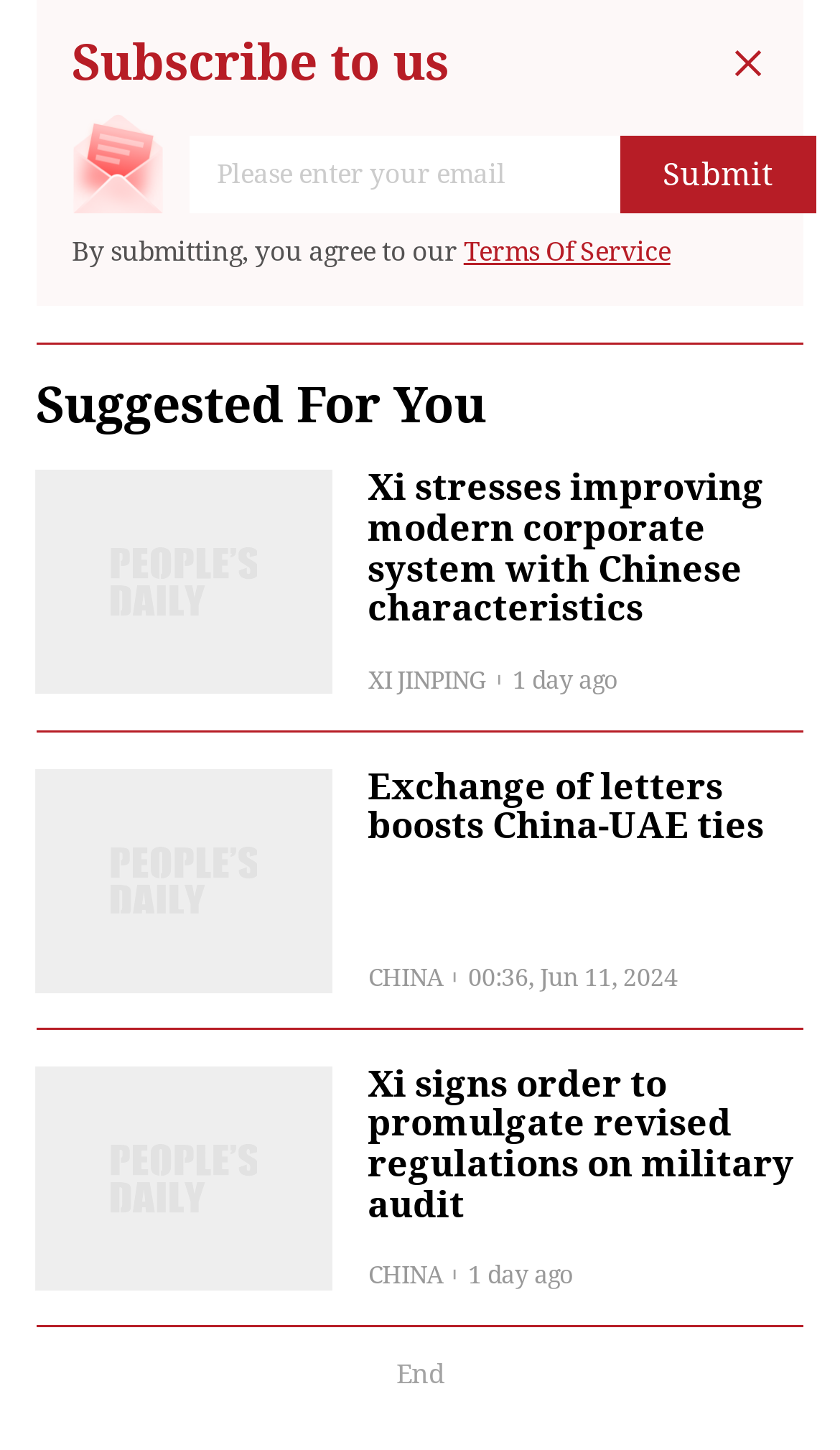What is the last element on the webpage?
Answer the question with a detailed and thorough explanation.

The webpage has a 'Suggested For You' section followed by multiple article titles and timestamps, and the last element is a static text labeled 'End', indicating that it is the last element on the webpage.